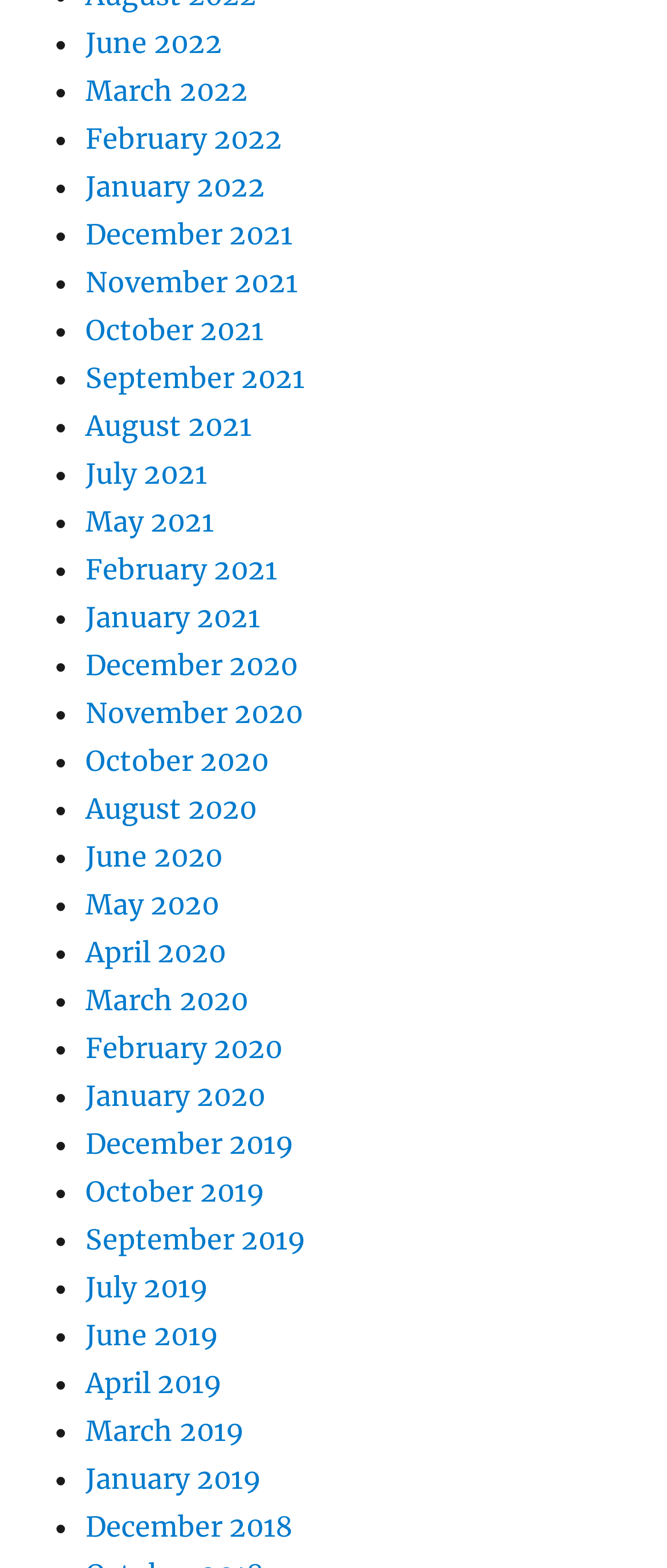Utilize the details in the image to thoroughly answer the following question: What is the latest month listed?

I looked at the list of links and found the latest month listed, which is June 2022.